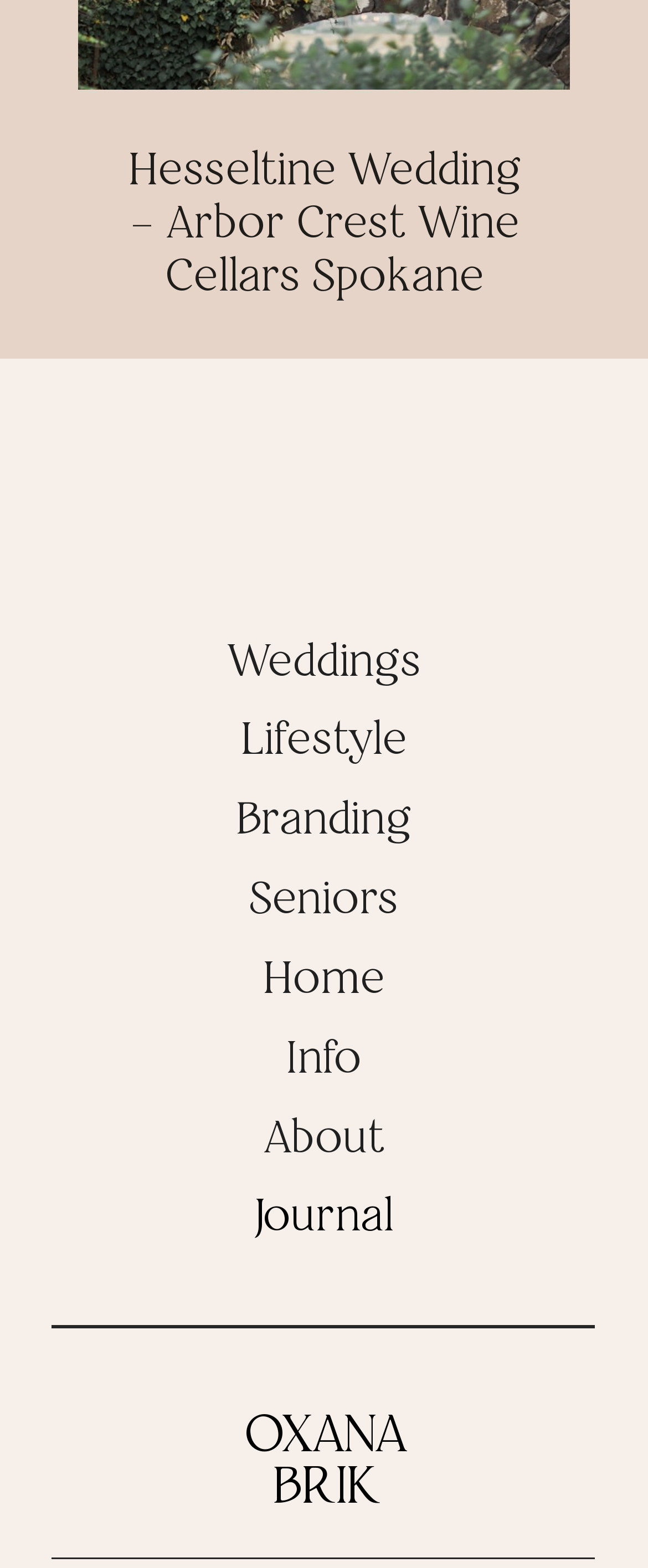Please locate the UI element described by "About" and provide its bounding box coordinates.

[0.406, 0.713, 0.592, 0.742]